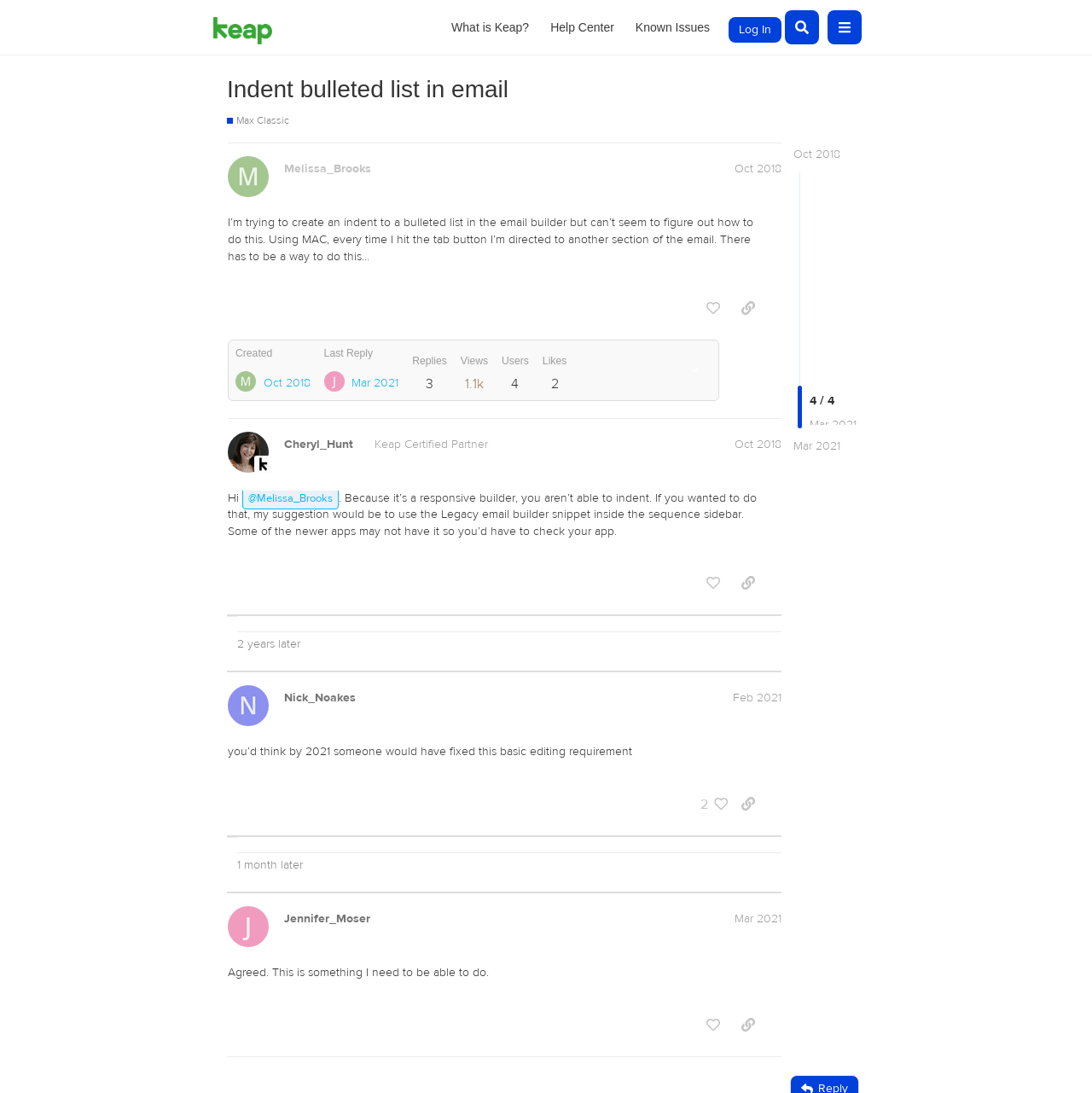What is the date of the last reply?
Please provide a detailed answer to the question.

The question is asking for the date of the last reply. By analyzing the webpage, we can see that the last reply is from 'Jennifer_Moser' and the date is 'Mar 22, 2021 2:54 pm'. The answer is 'Mar 22, 2021'.